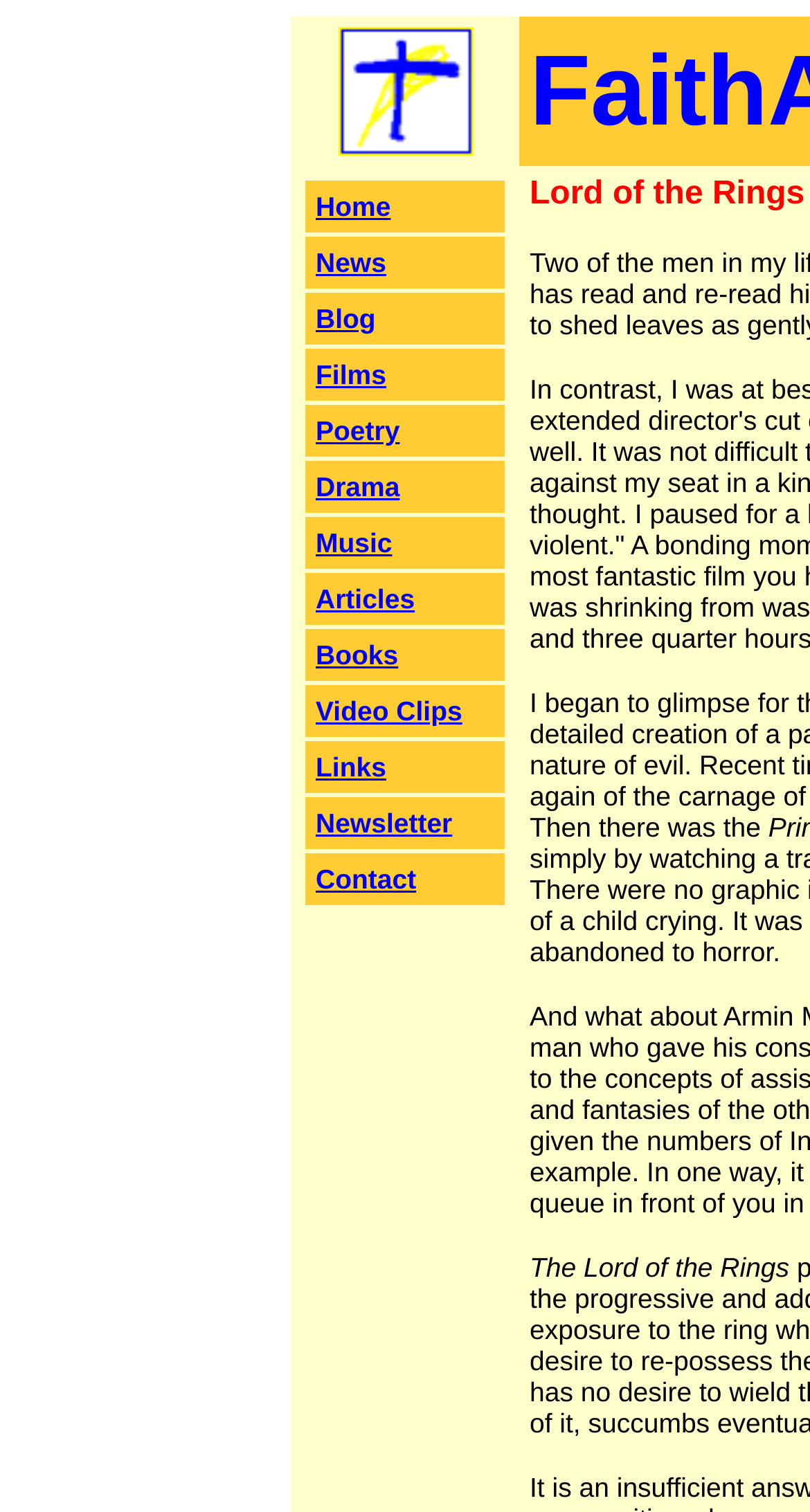Please determine the bounding box coordinates of the element to click in order to execute the following instruction: "Visit the News page". The coordinates should be four float numbers between 0 and 1, specified as [left, top, right, bottom].

[0.39, 0.163, 0.477, 0.184]